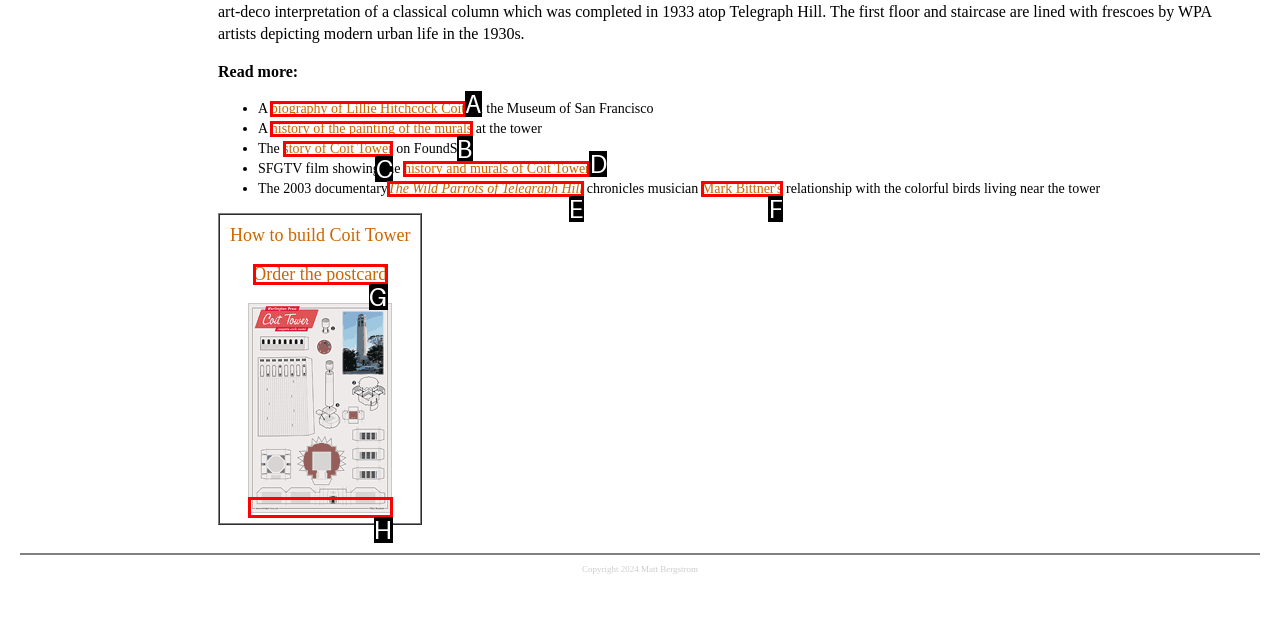Based on the description: Order the postcard, find the HTML element that matches it. Provide your answer as the letter of the chosen option.

G